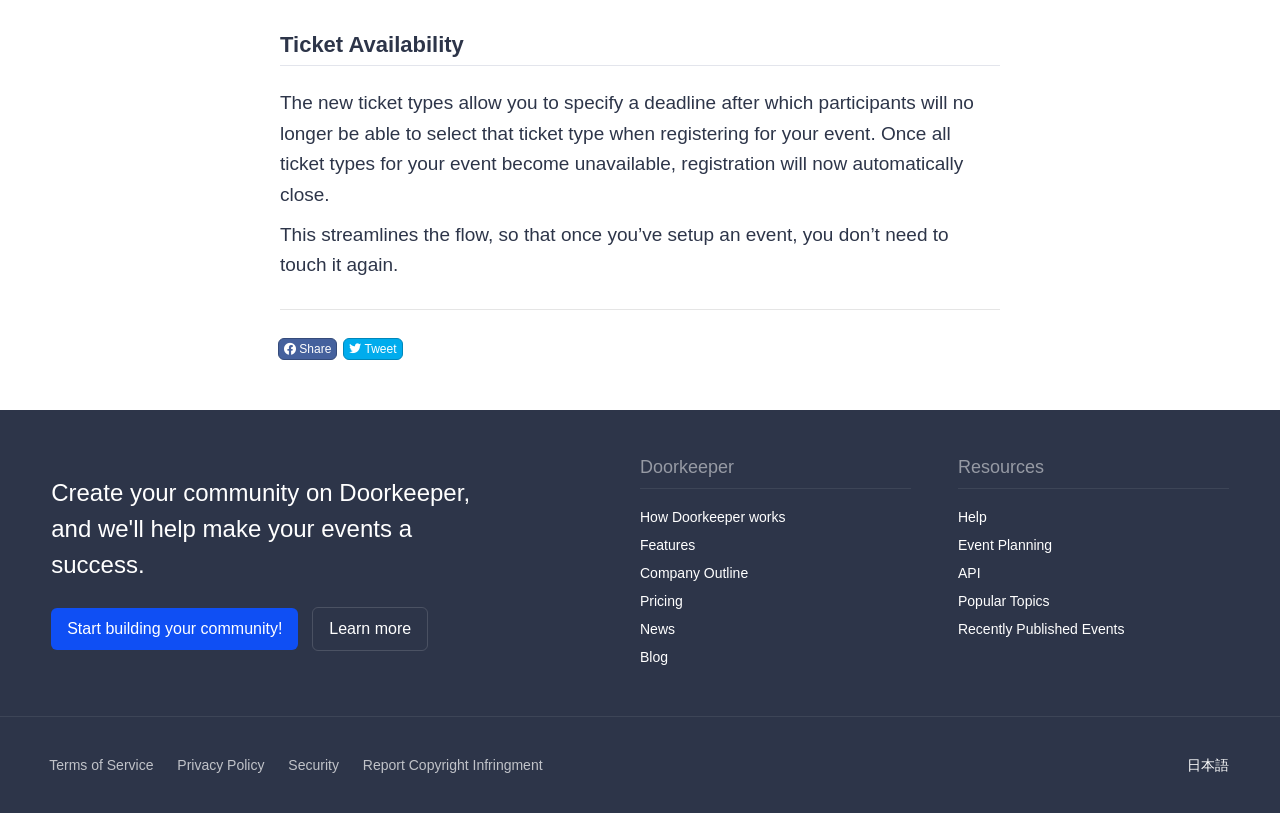What is the purpose of the new ticket types?
Answer the question in a detailed and comprehensive manner.

The new ticket types allow event organizers to specify a deadline after which participants will no longer be able to select that ticket type when registering for the event. This feature streamlines the flow, so that once the event is set up, the organizer doesn't need to touch it again.